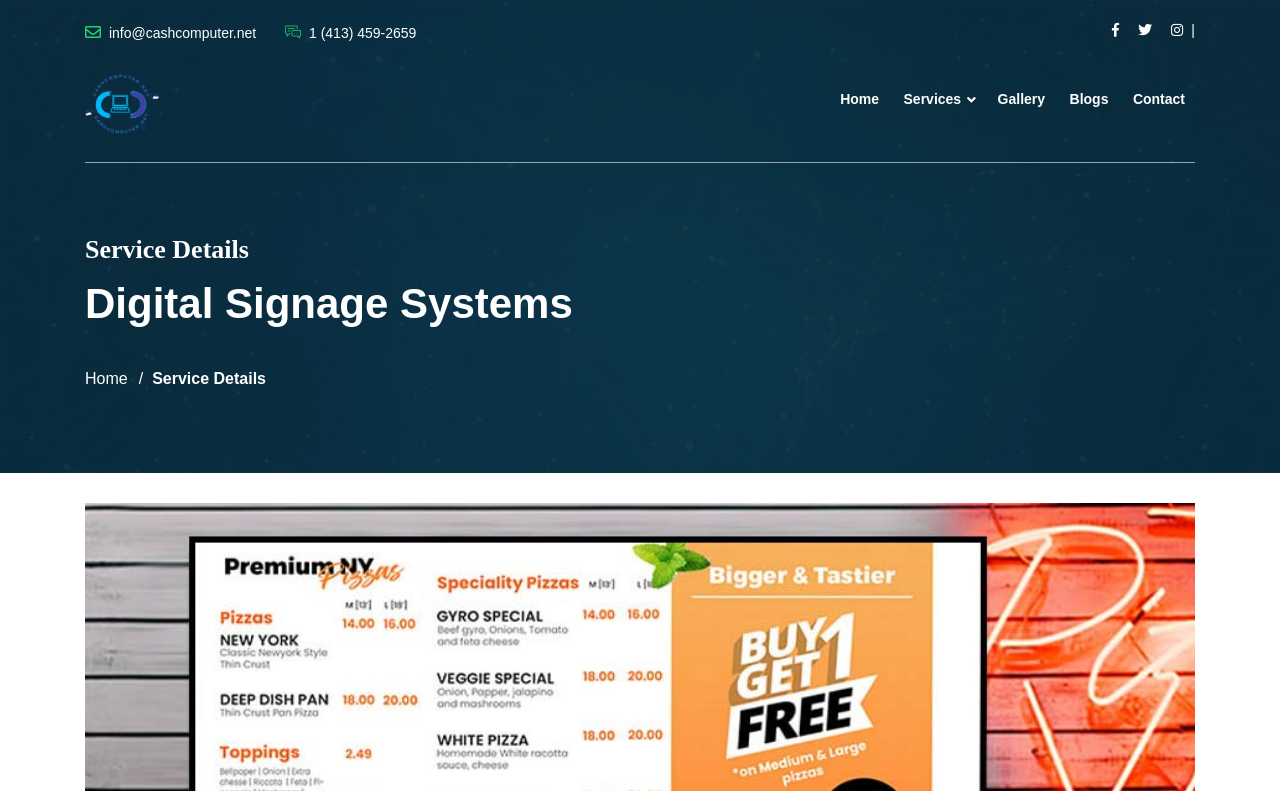What is the company's email address?
Look at the webpage screenshot and answer the question with a detailed explanation.

I found the company's email address by looking at the top section of the webpage, where the contact information is typically displayed. The email address is written in plain text as 'info@cashcomputer.net'.